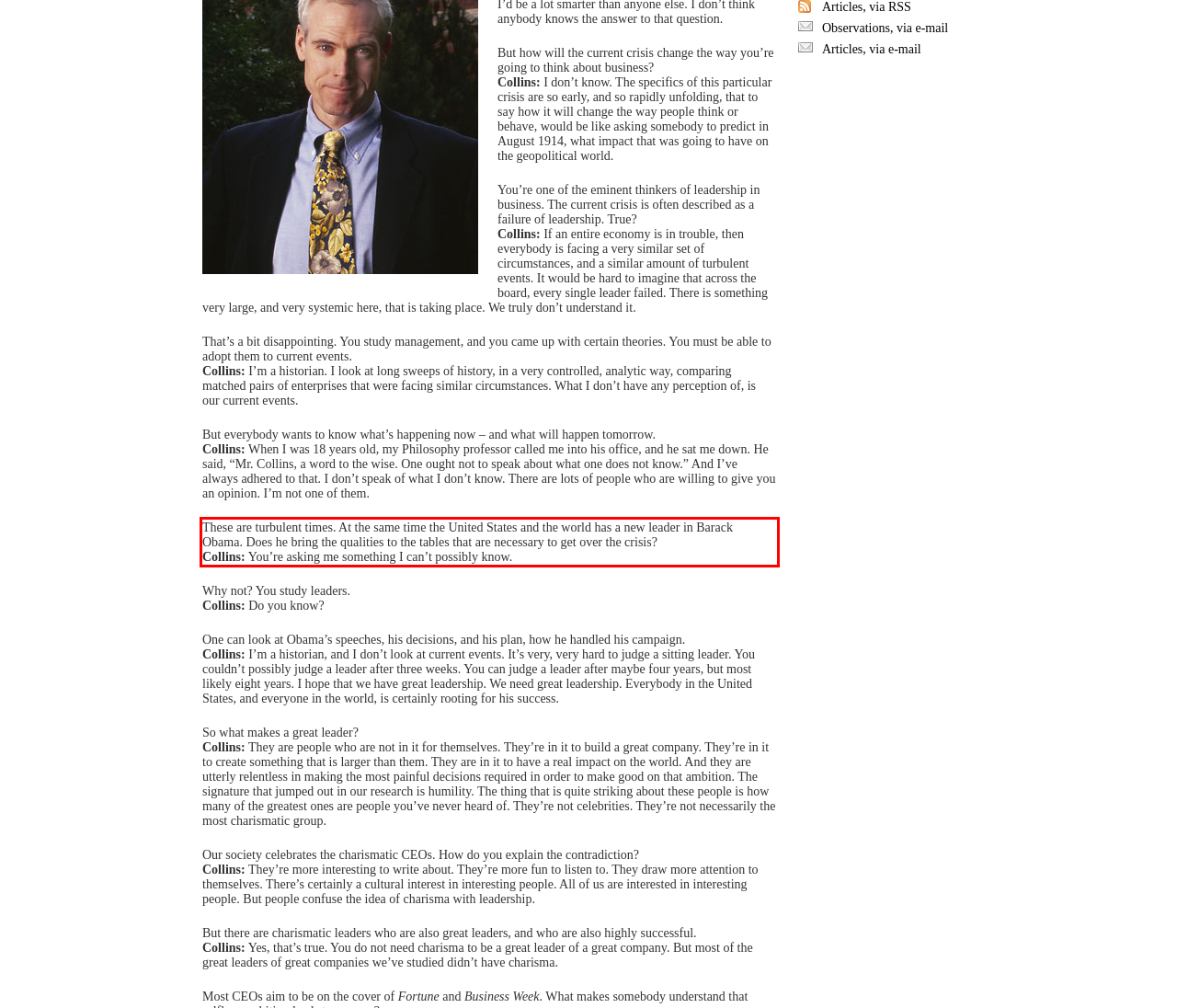In the given screenshot, locate the red bounding box and extract the text content from within it.

These are turbulent times. At the same time the United States and the world has a new leader in Barack Obama. Does he bring the qualities to the tables that are necessary to get over the crisis? Collins: You’re asking me something I can’t possibly know.